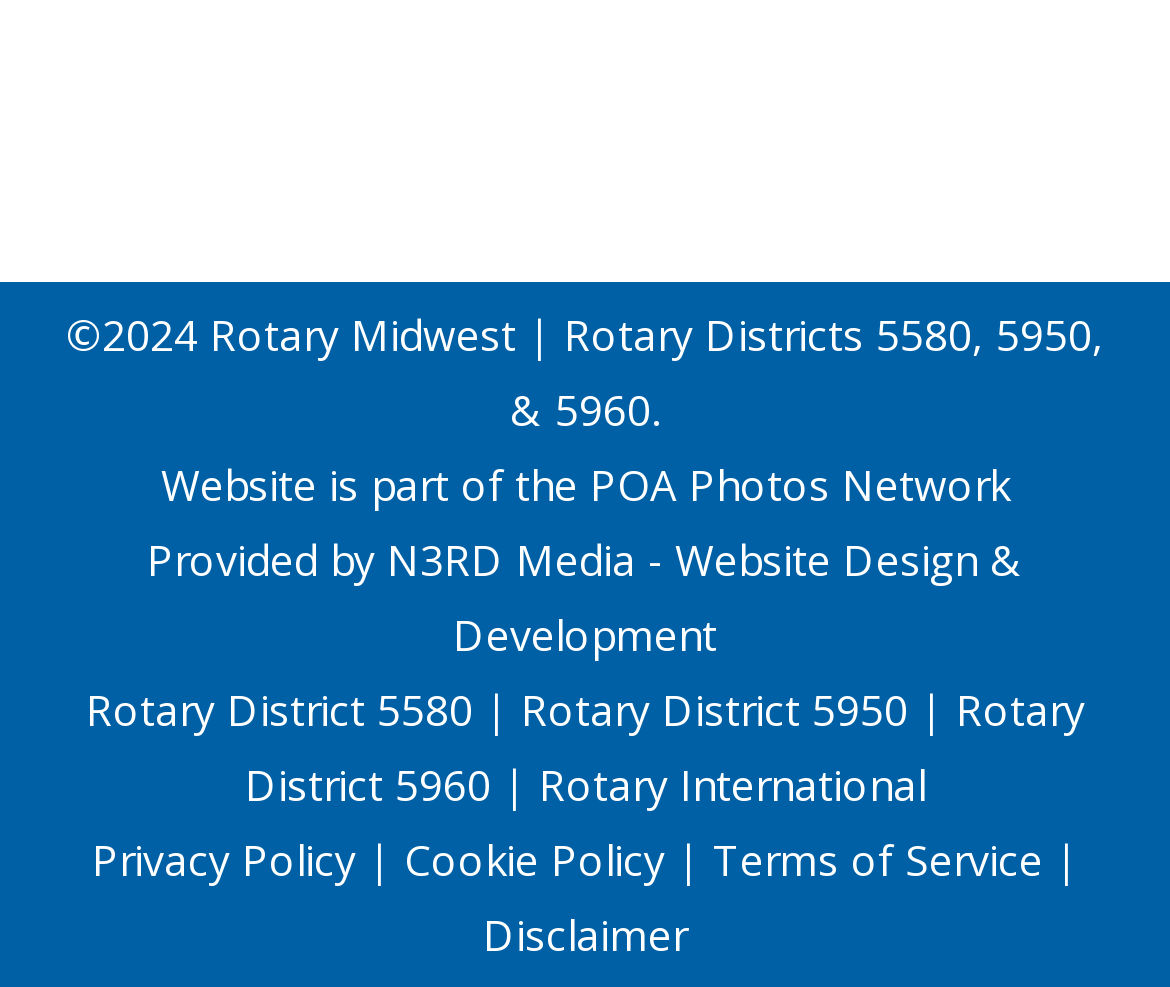Determine the bounding box coordinates for the clickable element required to fulfill the instruction: "visit Rotary International". Provide the coordinates as four float numbers between 0 and 1, i.e., [left, top, right, bottom].

[0.46, 0.766, 0.791, 0.824]